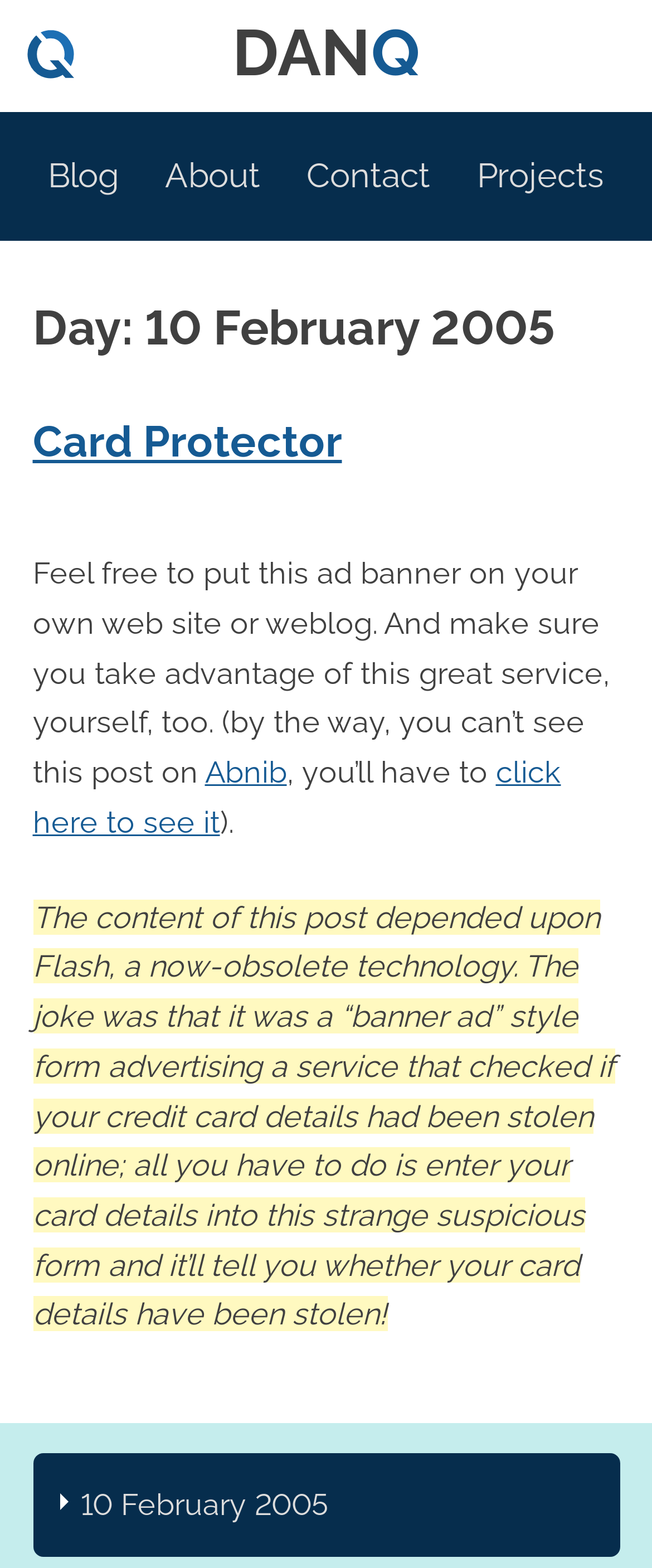Generate the text content of the main heading of the webpage.

Day: 10 February 2005